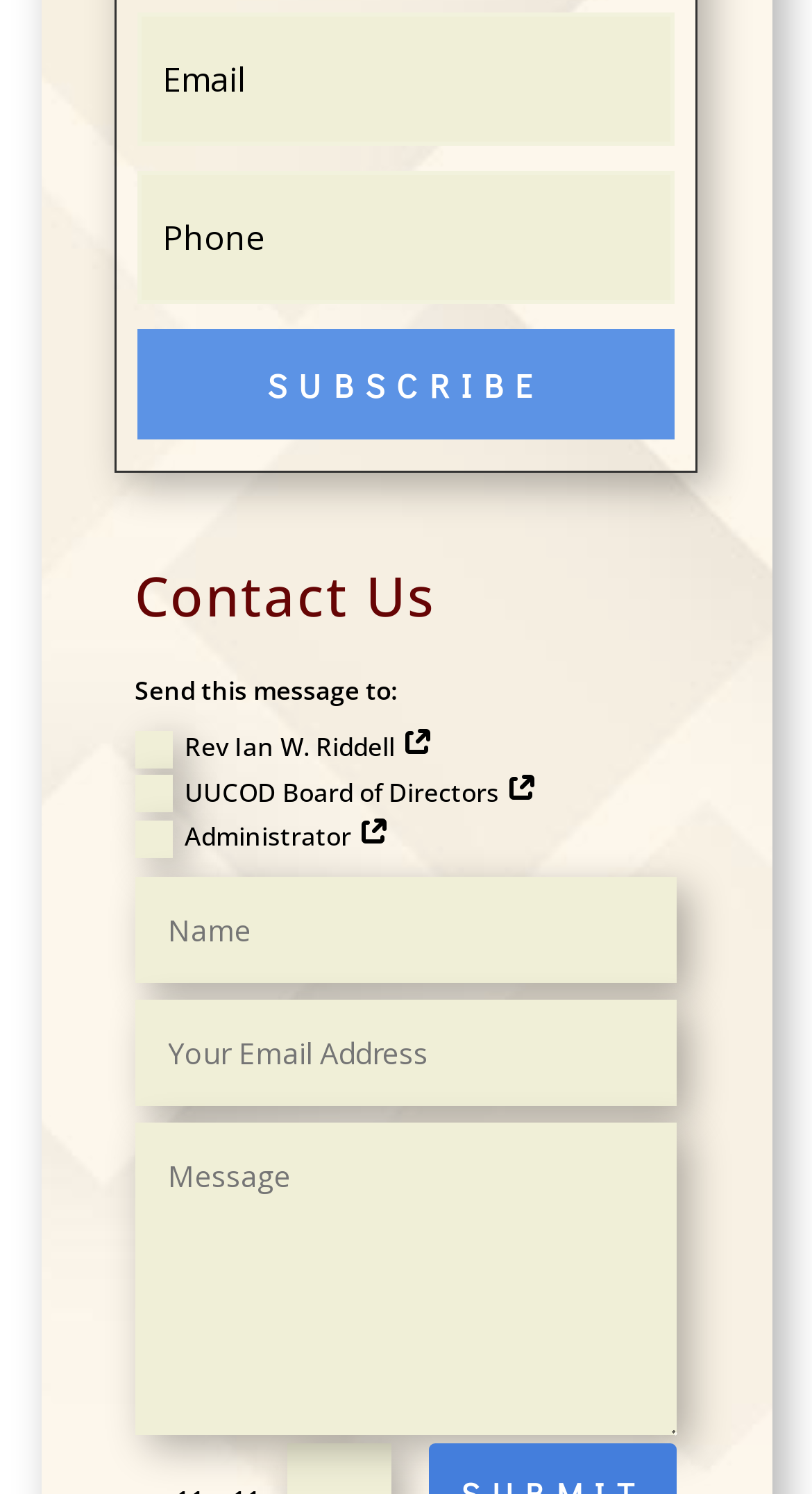Indicate the bounding box coordinates of the element that must be clicked to execute the instruction: "Contact Rev Ian W. Riddell". The coordinates should be given as four float numbers between 0 and 1, i.e., [left, top, right, bottom].

[0.494, 0.488, 0.535, 0.512]